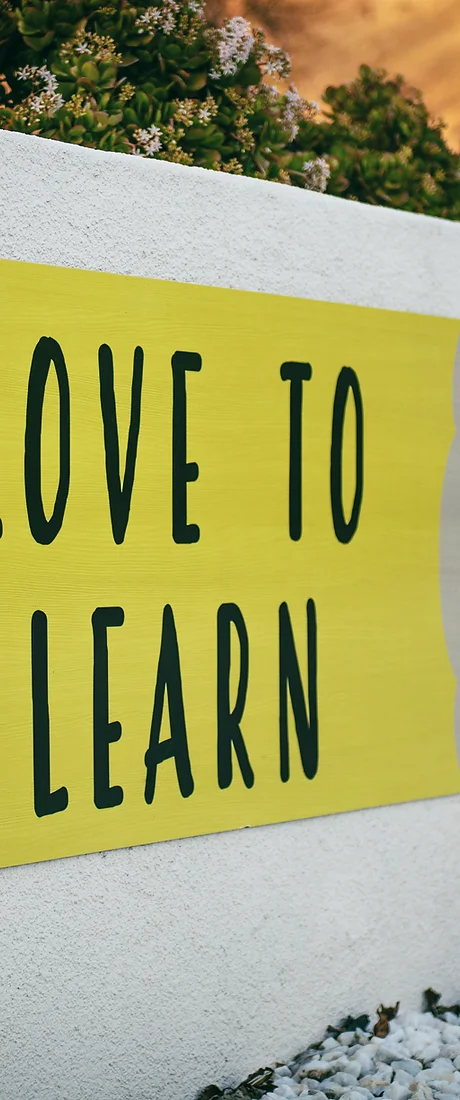What is the phrase written on the banner?
Please describe in detail the information shown in the image to answer the question.

The phrase 'LOVE TO LEARN' is written in bold, black lettering on the vibrant yellow banner, which suggests a strong emphasis on education and the joy of learning.